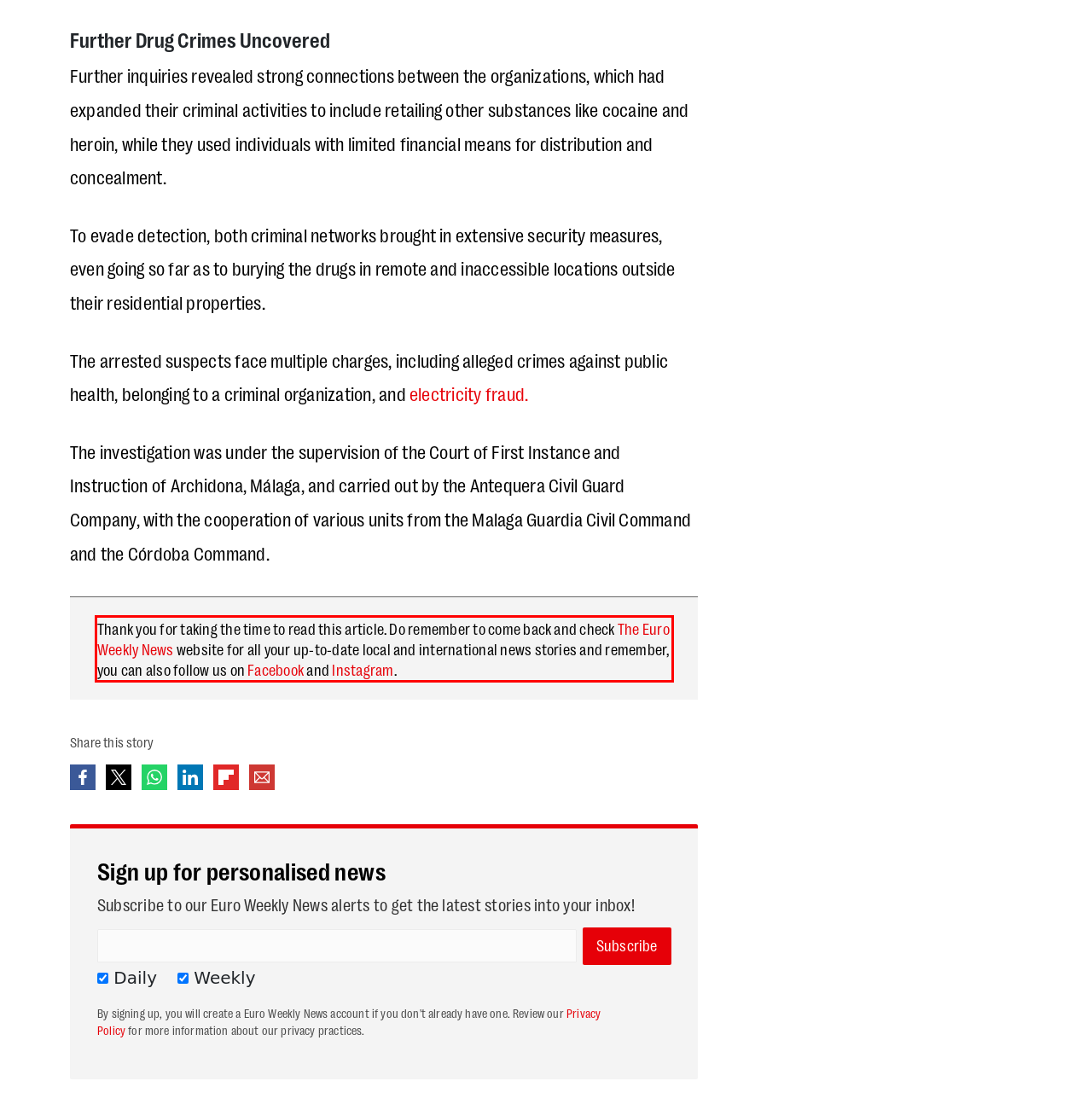Observe the screenshot of the webpage that includes a red rectangle bounding box. Conduct OCR on the content inside this red bounding box and generate the text.

Thank you for taking the time to read this article. Do remember to come back and check The Euro Weekly News website for all your up-to-date local and international news stories and remember, you can also follow us on Facebook and Instagram.